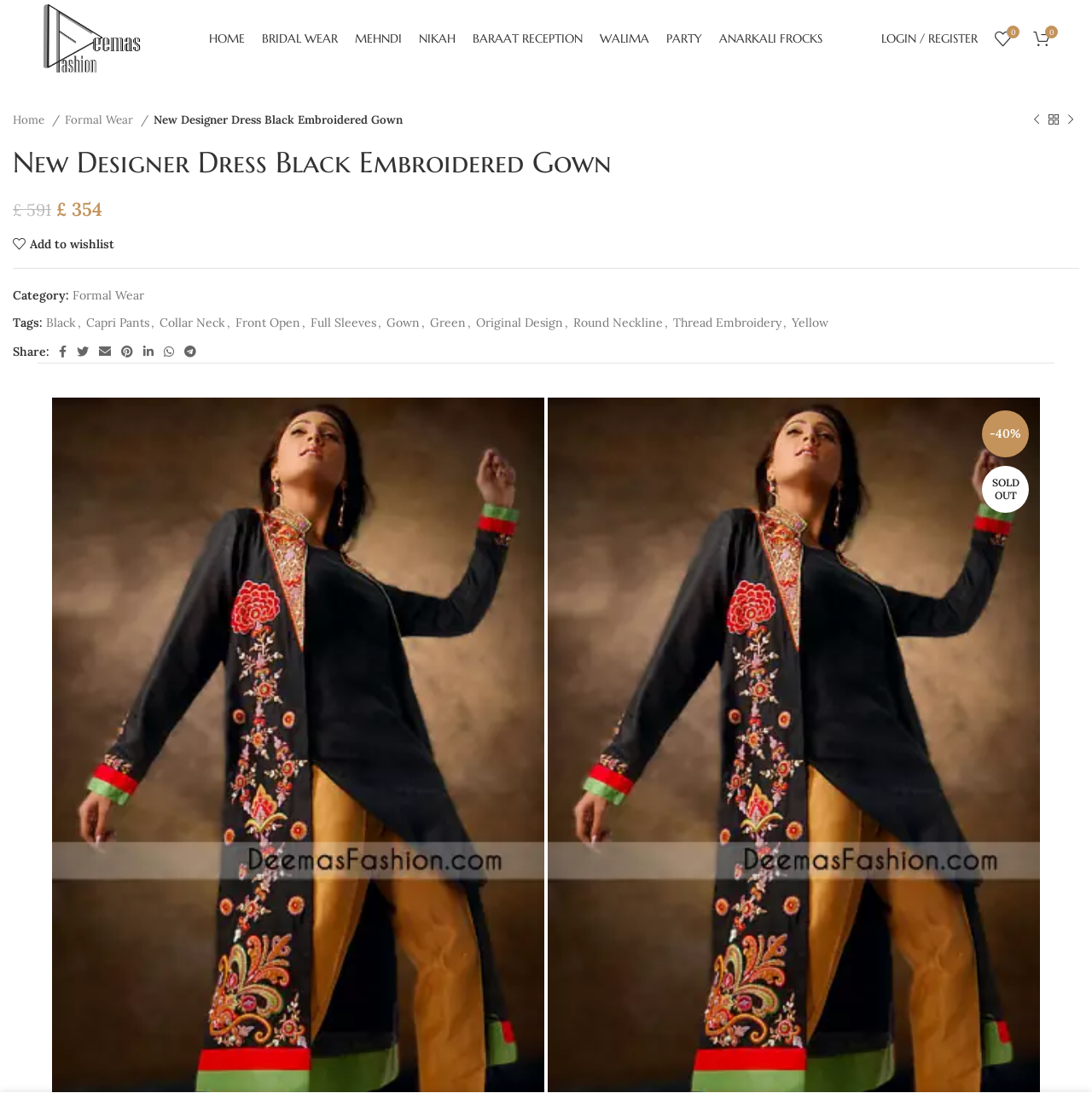Determine the bounding box coordinates of the clickable element necessary to fulfill the instruction: "Share on Facebook". Provide the coordinates as four float numbers within the 0 to 1 range, i.e., [left, top, right, bottom].

[0.049, 0.312, 0.066, 0.332]